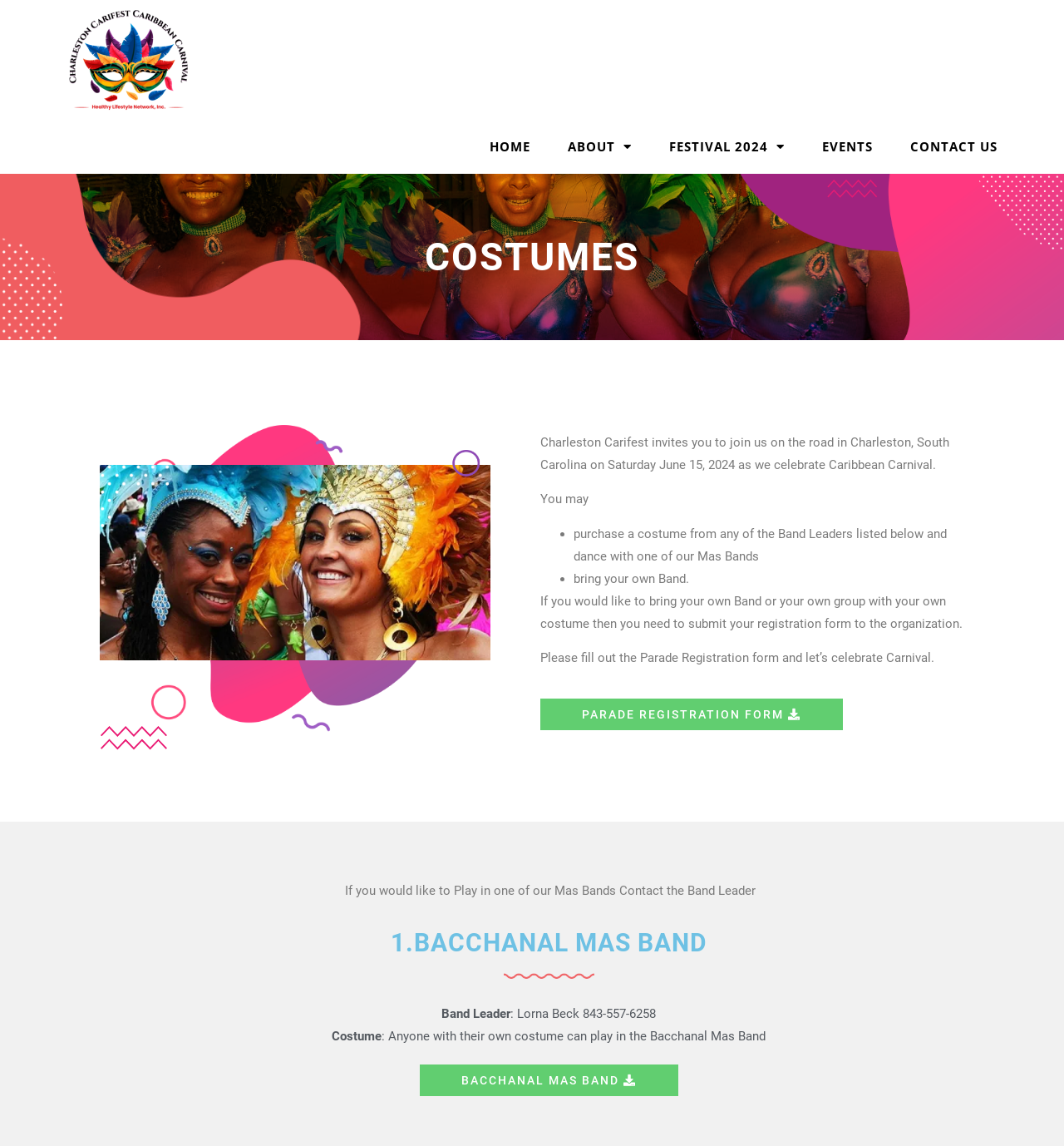Locate the bounding box of the UI element with the following description: "Events".

[0.773, 0.111, 0.82, 0.144]